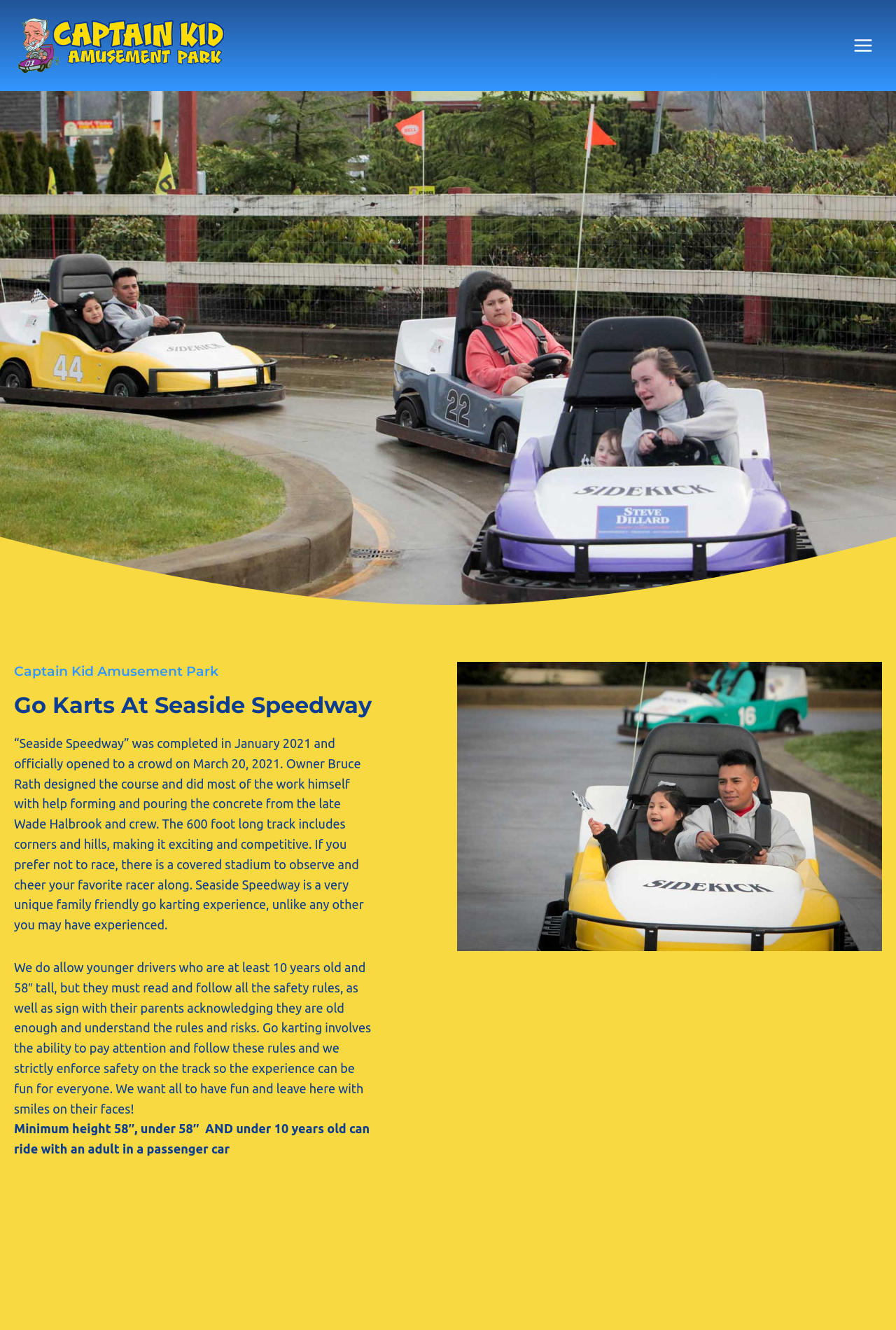When did Seaside Speedway officially open?
Please respond to the question with as much detail as possible.

The webpage mentions '“Seaside Speedway” was completed in January 2021 and officially opened to a crowd on March 20, 2021.', which indicates that Seaside Speedway officially opened on March 20, 2021.